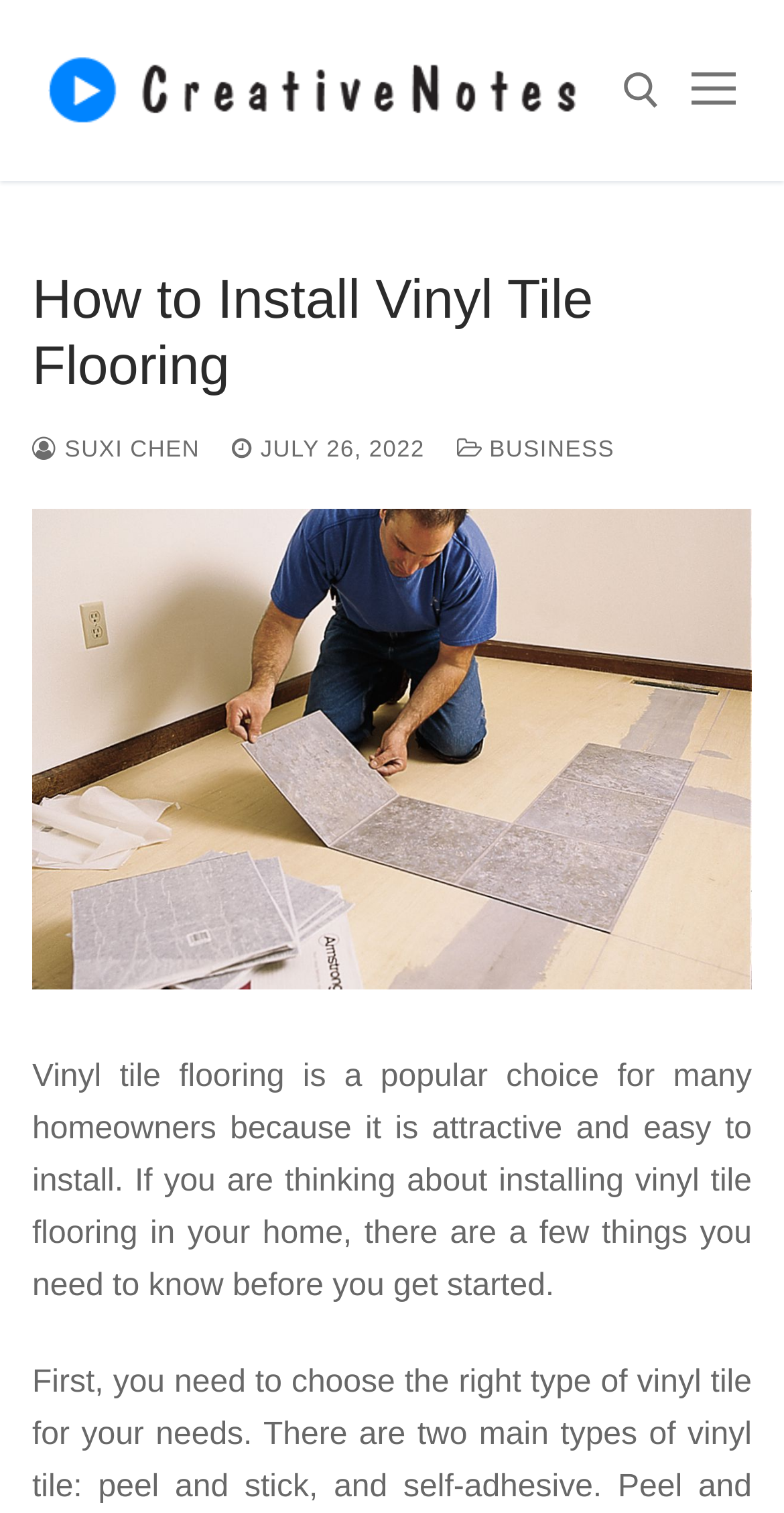Predict the bounding box of the UI element based on the description: "alt="Creative notes"". The coordinates should be four float numbers between 0 and 1, formatted as [left, top, right, bottom].

[0.062, 0.035, 0.754, 0.084]